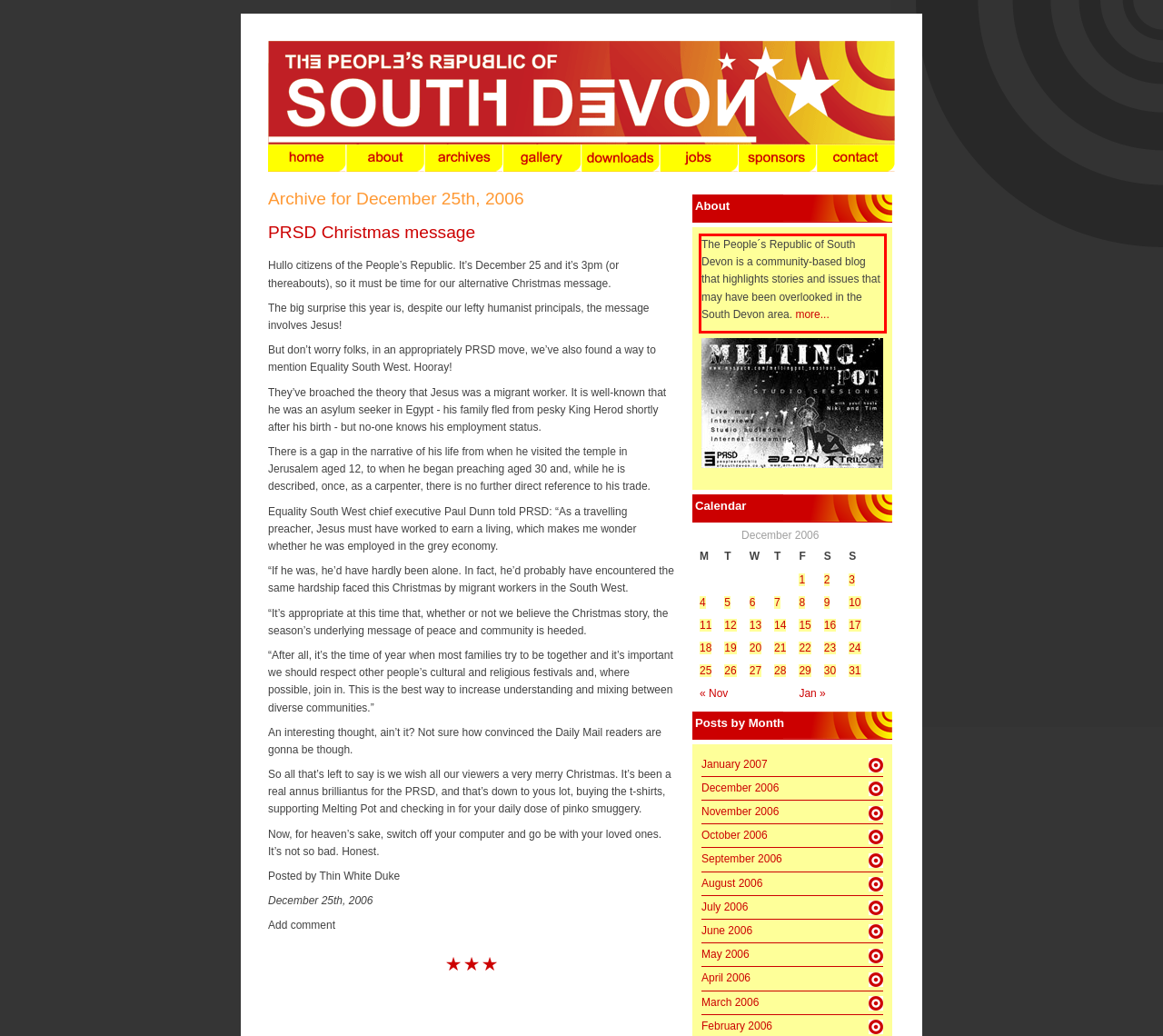You are provided with a webpage screenshot that includes a red rectangle bounding box. Extract the text content from within the bounding box using OCR.

The People´s Republic of South Devon is a community-based blog that highlights stories and issues that may have been overlooked in the South Devon area. more...